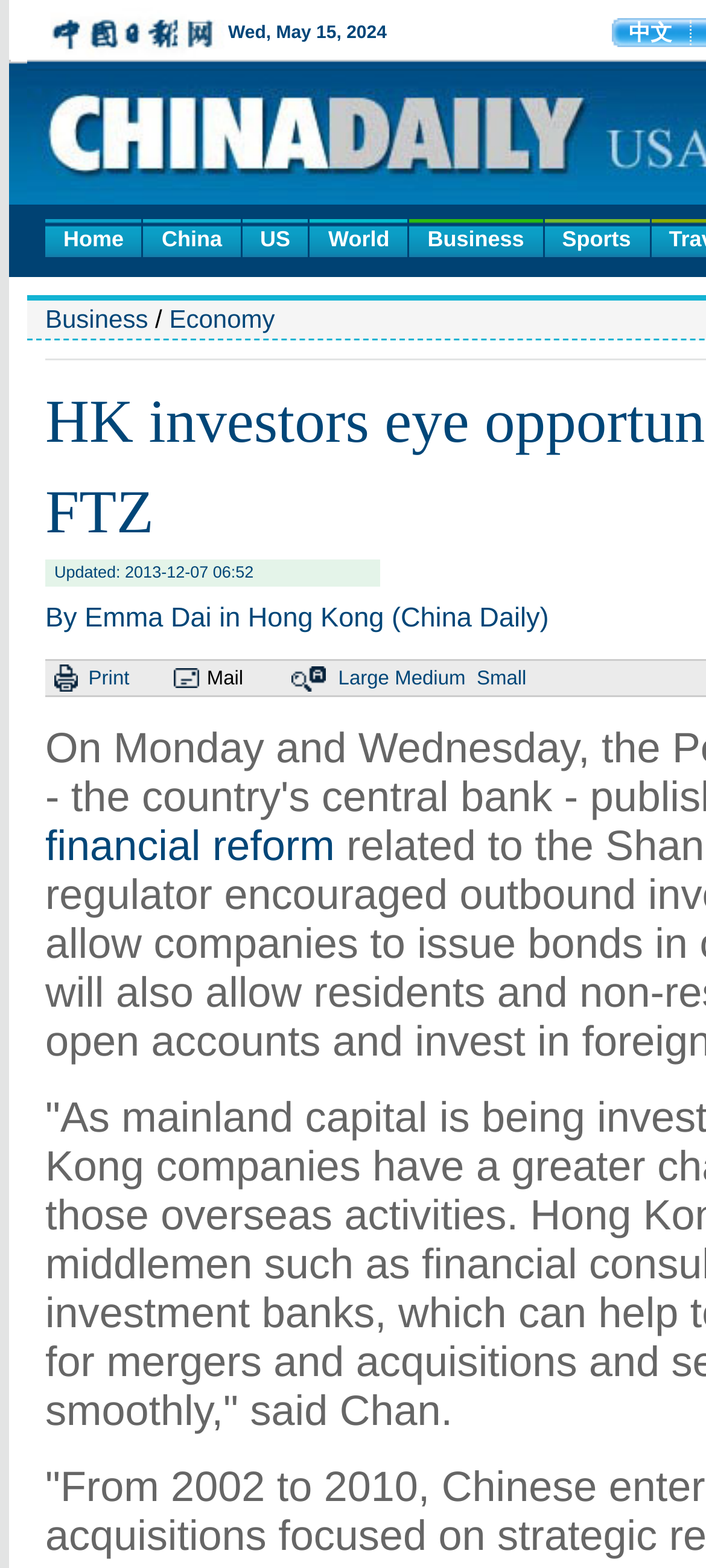Extract the bounding box coordinates for the described element: "Sports". The coordinates should be represented as four float numbers between 0 and 1: [left, top, right, bottom].

[0.771, 0.14, 0.919, 0.164]